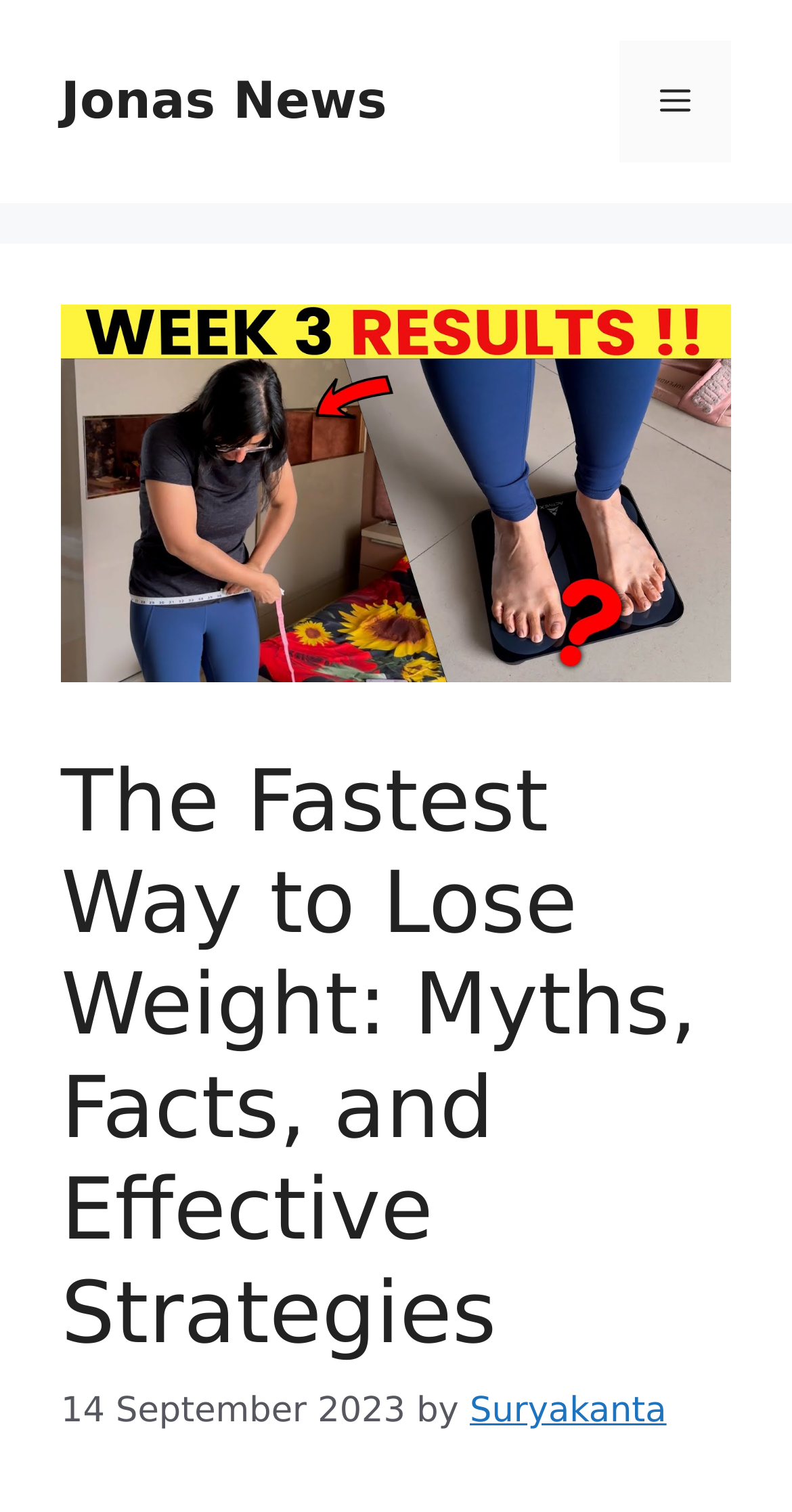Determine the bounding box coordinates for the UI element with the following description: "NightClub". The coordinates should be four float numbers between 0 and 1, represented as [left, top, right, bottom].

None